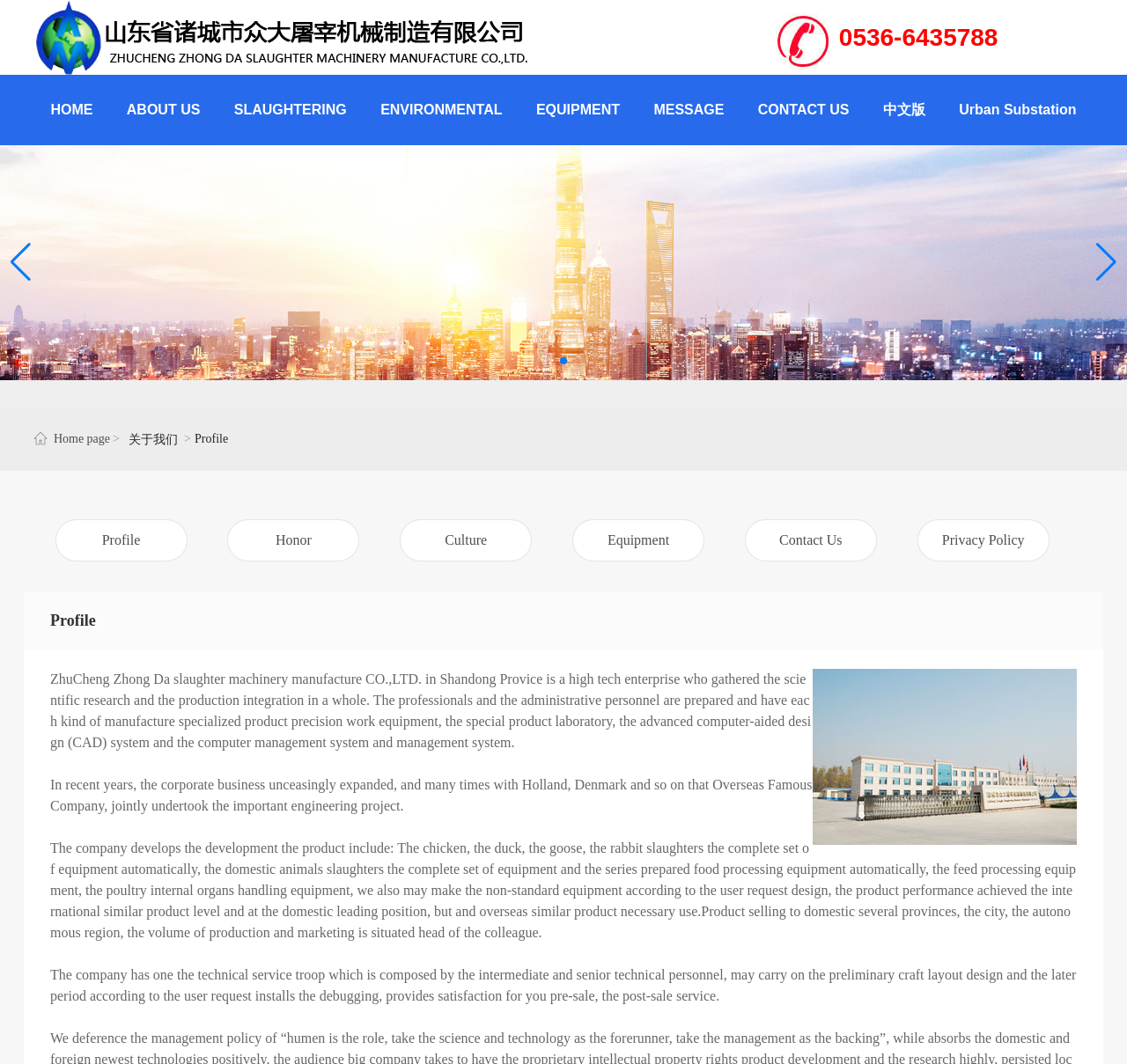Please provide a comprehensive answer to the question based on the screenshot: How many links are in the top navigation menu?

I counted the links in the top navigation menu by looking at the webpage structure. I found links labeled 'HOME', 'ABOUT US', 'SLAUGHTERING', 'ENVIRONMENTAL', 'EQUIPMENT', 'MESSAGE', 'CONTACT US', and '中文版'.